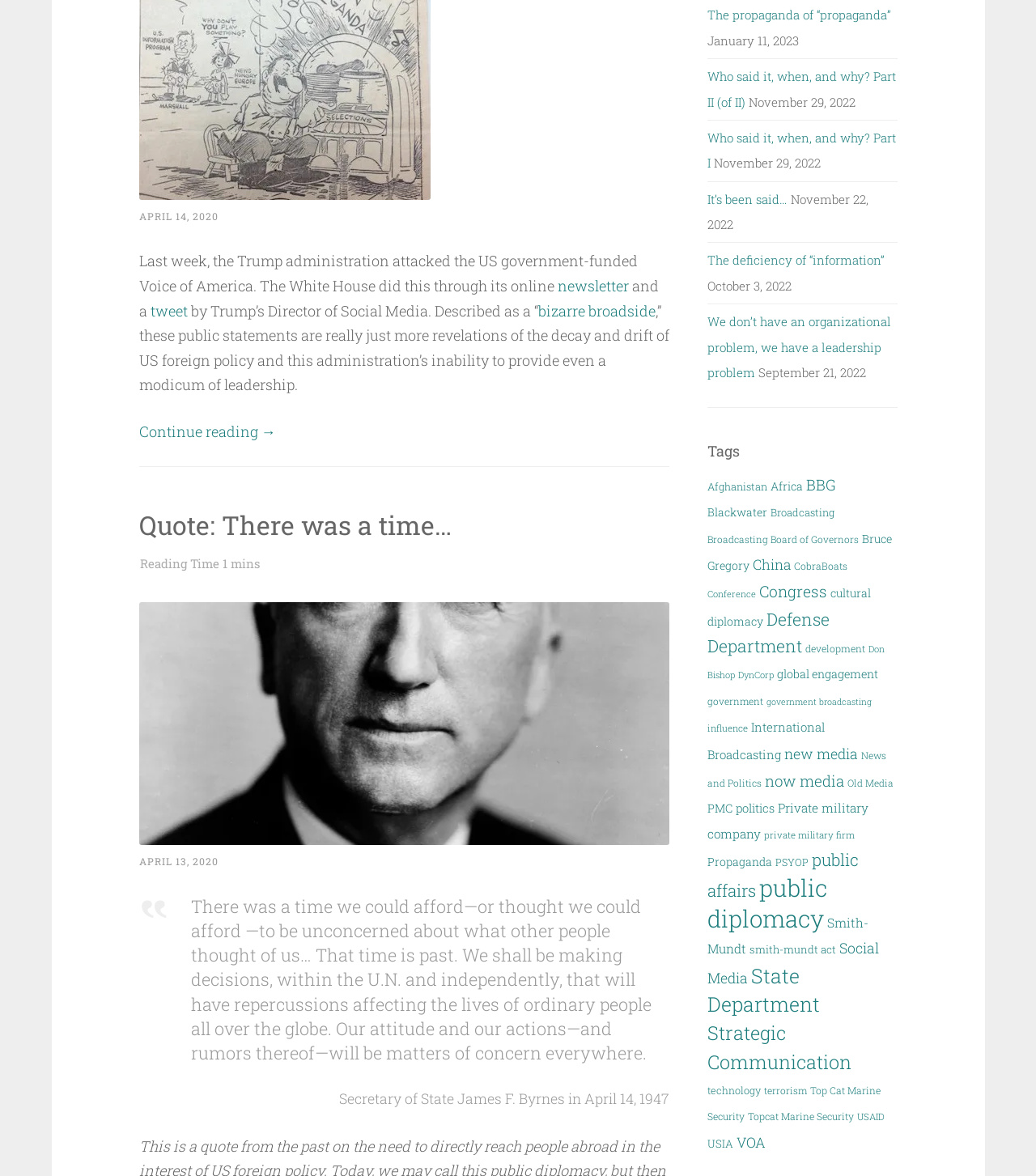Please identify the bounding box coordinates of the area that needs to be clicked to follow this instruction: "Read the article 'The propaganda of “propaganda”'".

[0.683, 0.006, 0.86, 0.02]